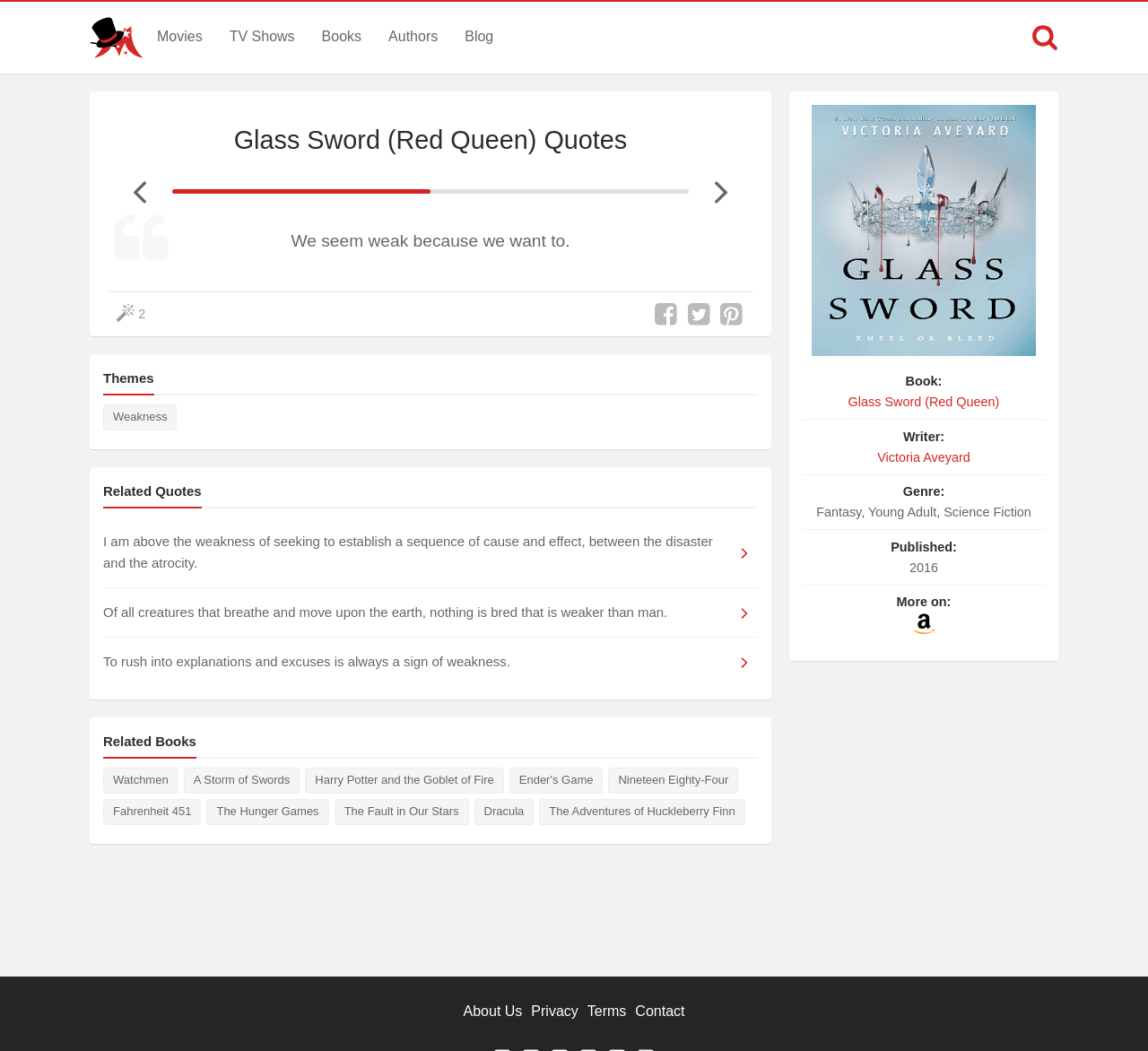Pinpoint the bounding box coordinates of the clickable element needed to complete the instruction: "Share on Facebook". The coordinates should be provided as four float numbers between 0 and 1: [left, top, right, bottom].

[0.569, 0.287, 0.591, 0.311]